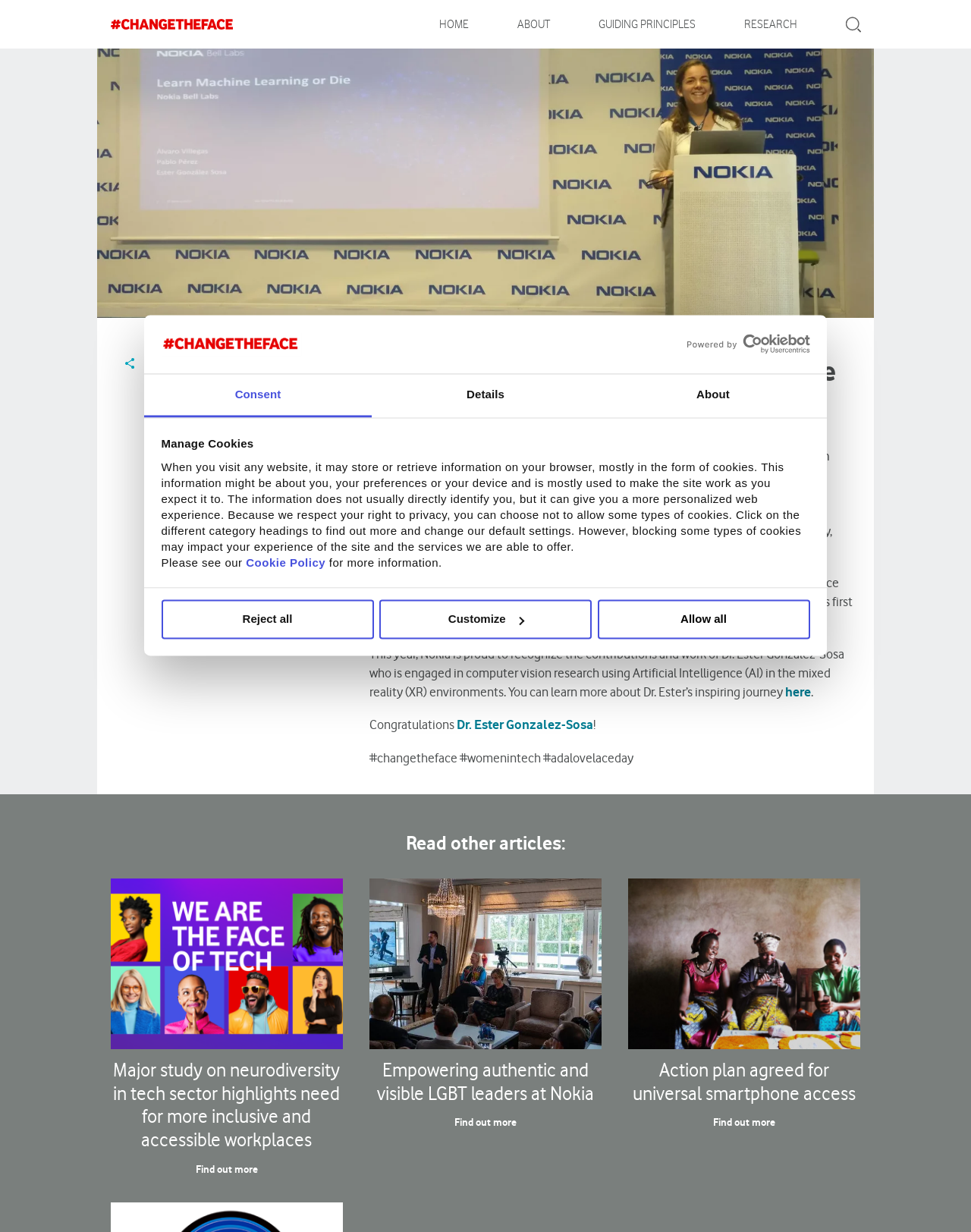Your task is to find and give the main heading text of the webpage.

Introducing Nokia’s 2022 Ada Lovelace Honouree: Dr Ester Gonzalez-Sosa